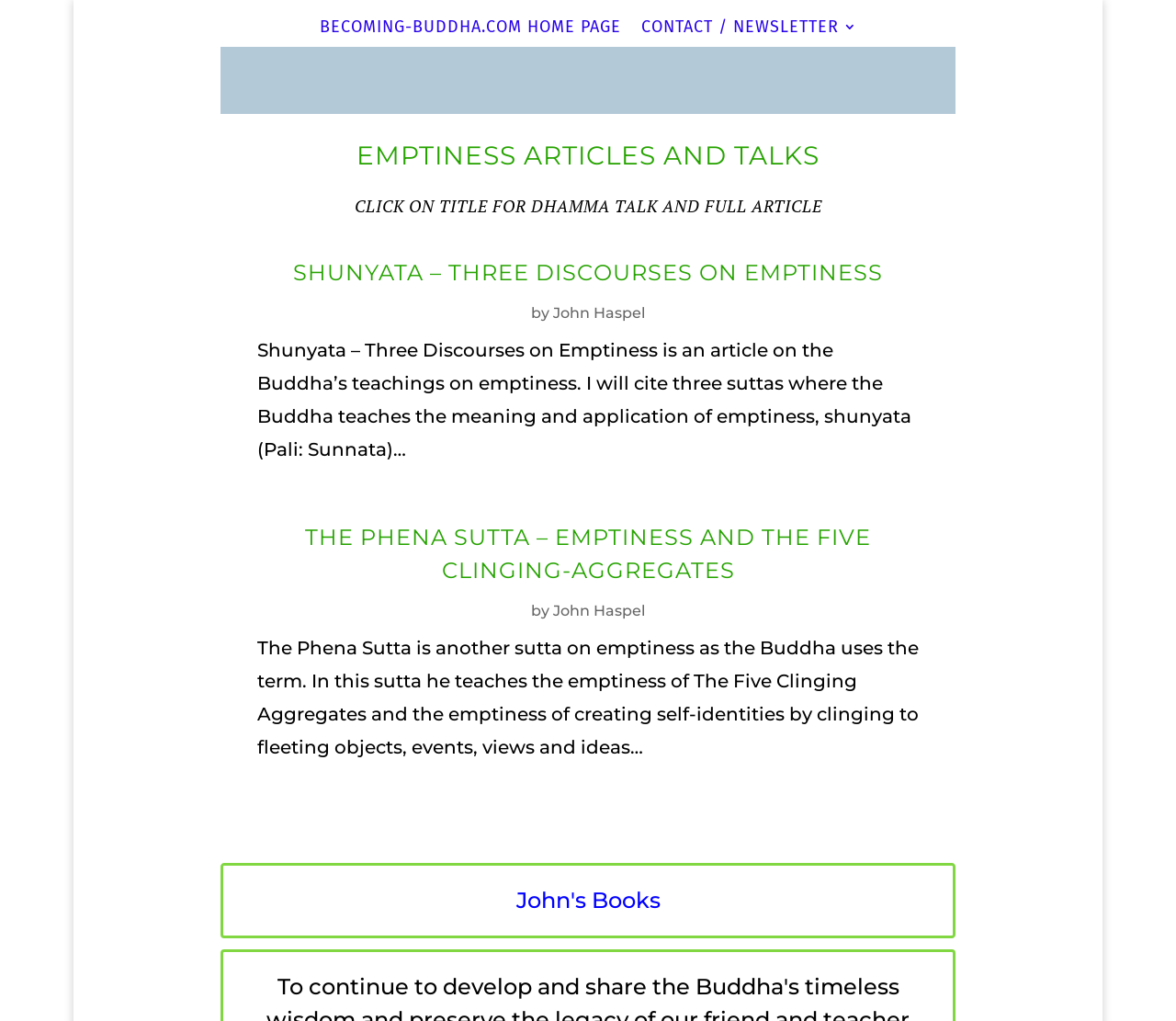Determine and generate the text content of the webpage's headline.

EMPTINESS ARTICLES AND TALKS